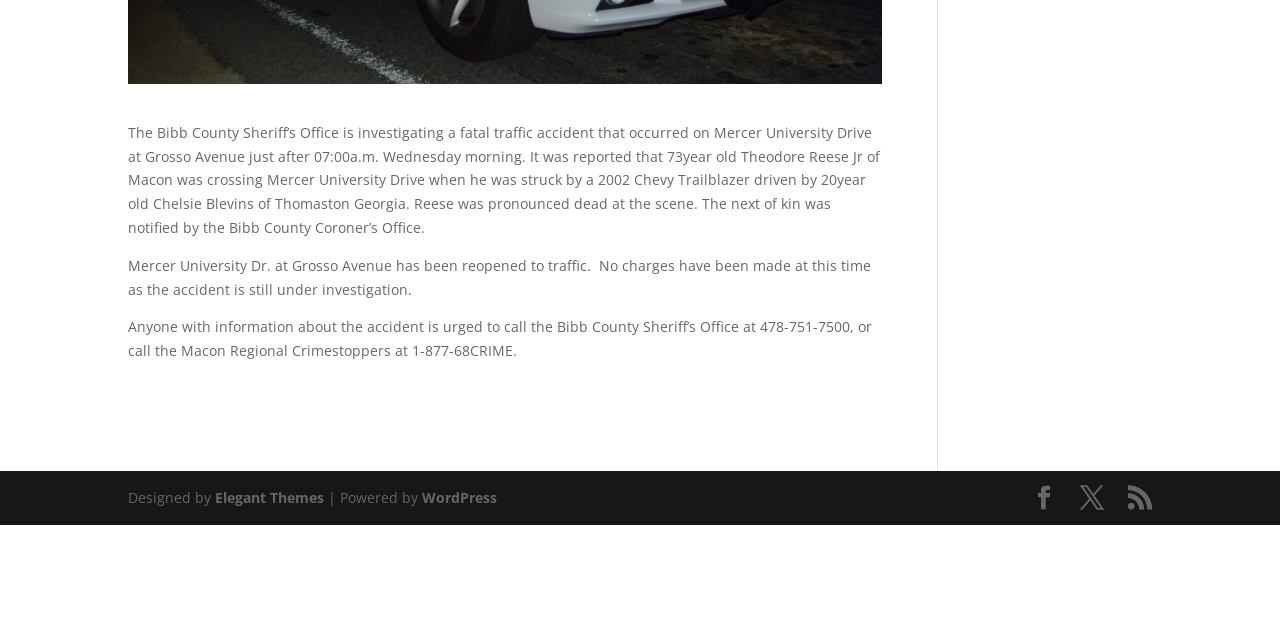Please predict the bounding box coordinates (top-left x, top-left y, bottom-right x, bottom-right y) for the UI element in the screenshot that fits the description: X

[0.844, 0.759, 0.862, 0.798]